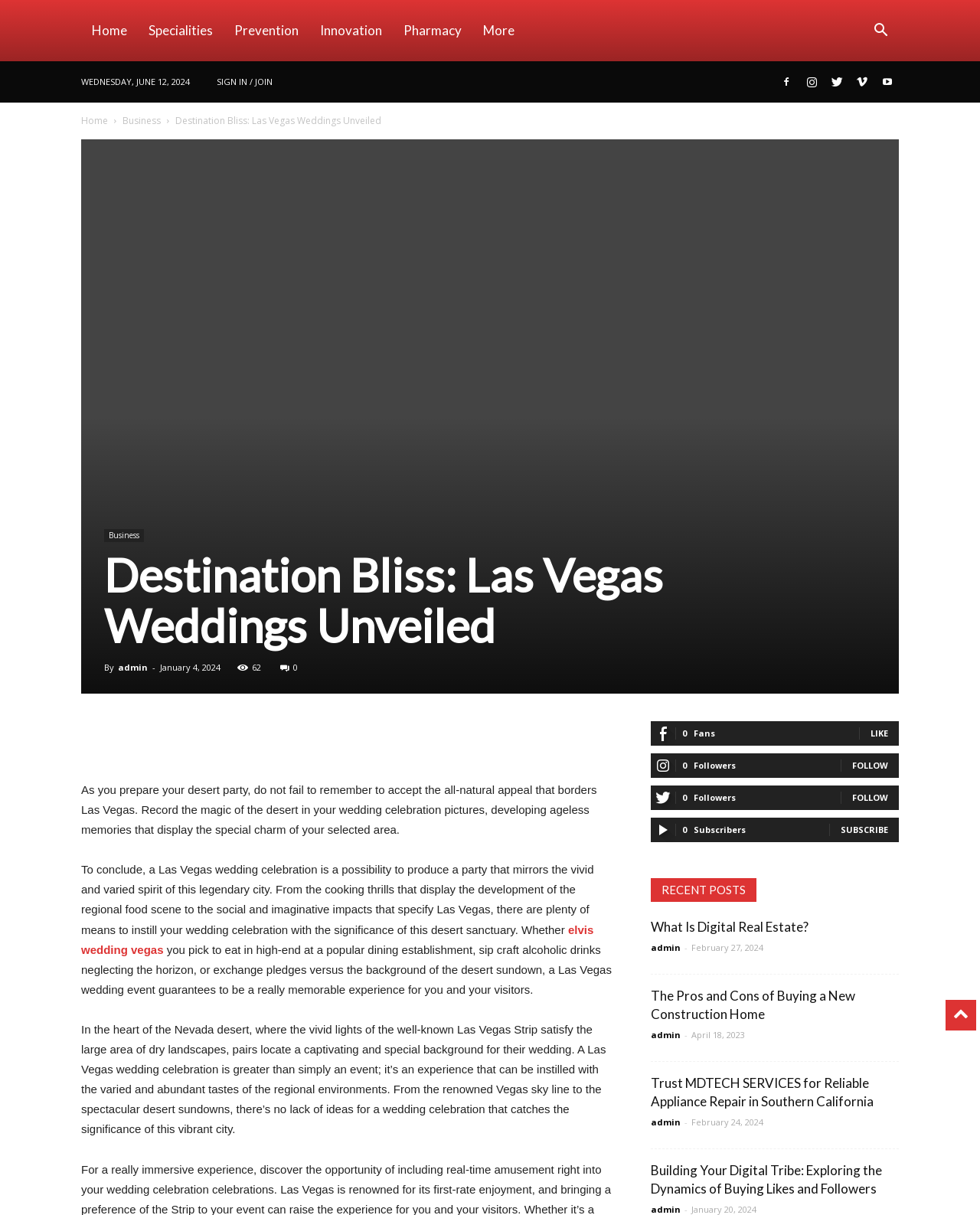Identify the bounding box coordinates for the UI element that matches this description: "title="Youtube"".

[0.894, 0.05, 0.917, 0.084]